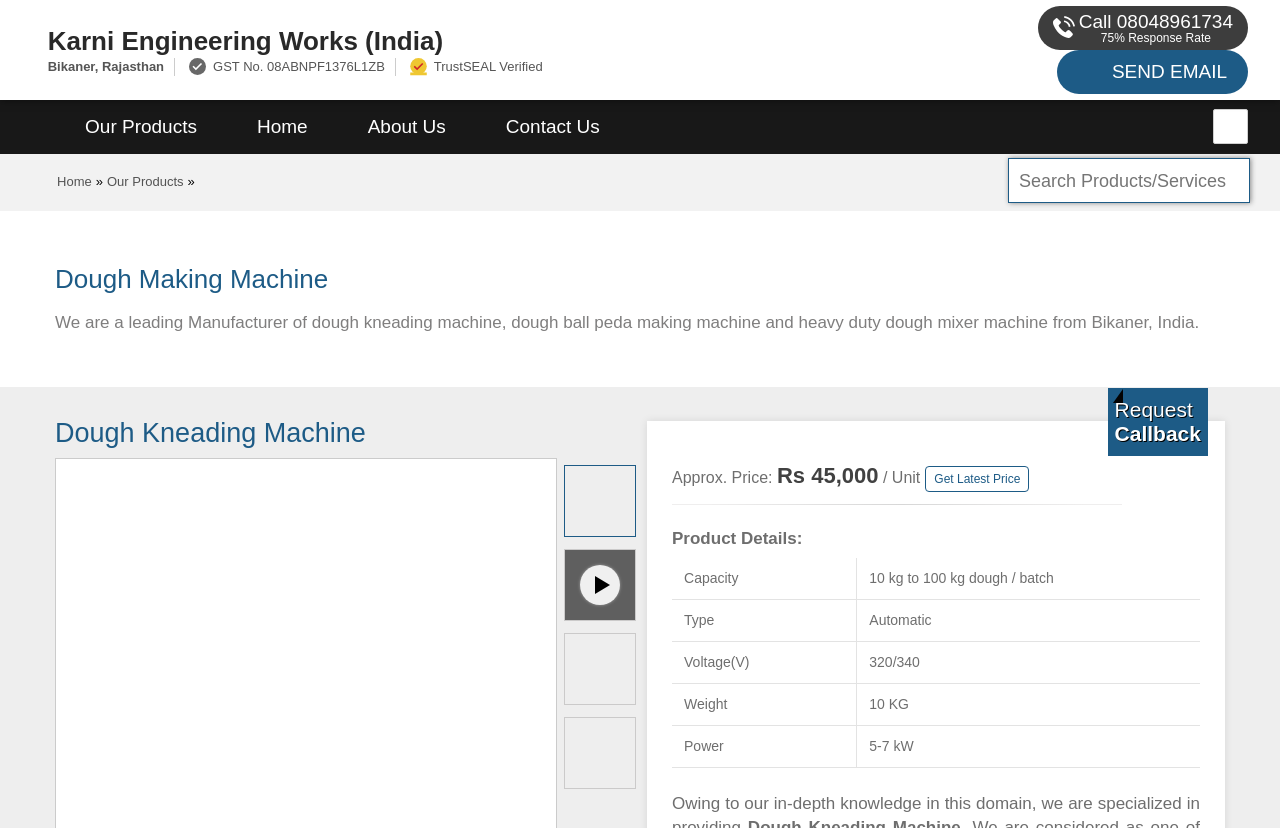Based on the element description: "Call 0804896173475% Response Rate", identify the bounding box coordinates for this UI element. The coordinates must be four float numbers between 0 and 1, listed as [left, top, right, bottom].

[0.811, 0.007, 0.975, 0.061]